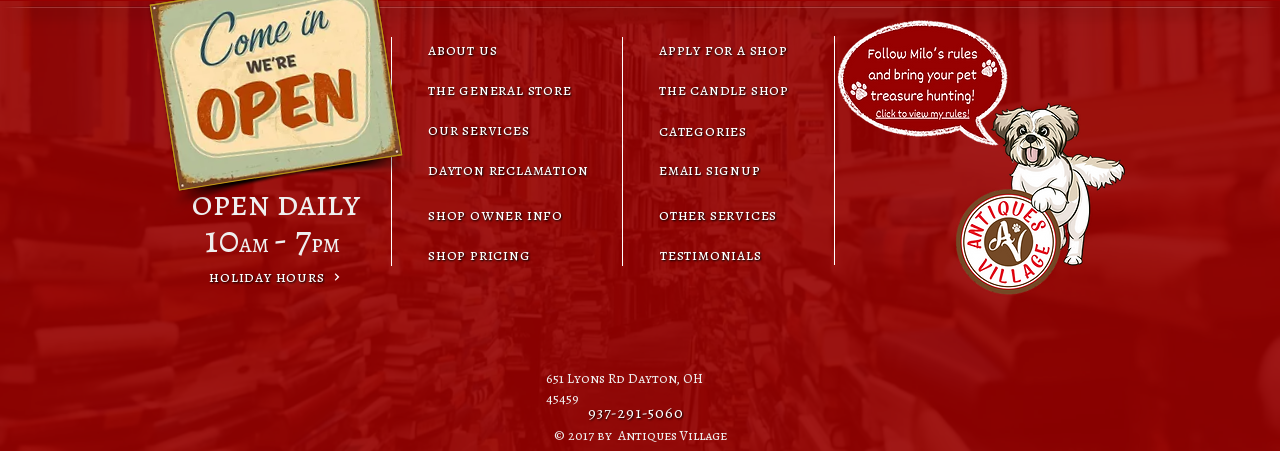Highlight the bounding box of the UI element that corresponds to this description: "apply for a shop".

[0.515, 0.067, 0.624, 0.156]